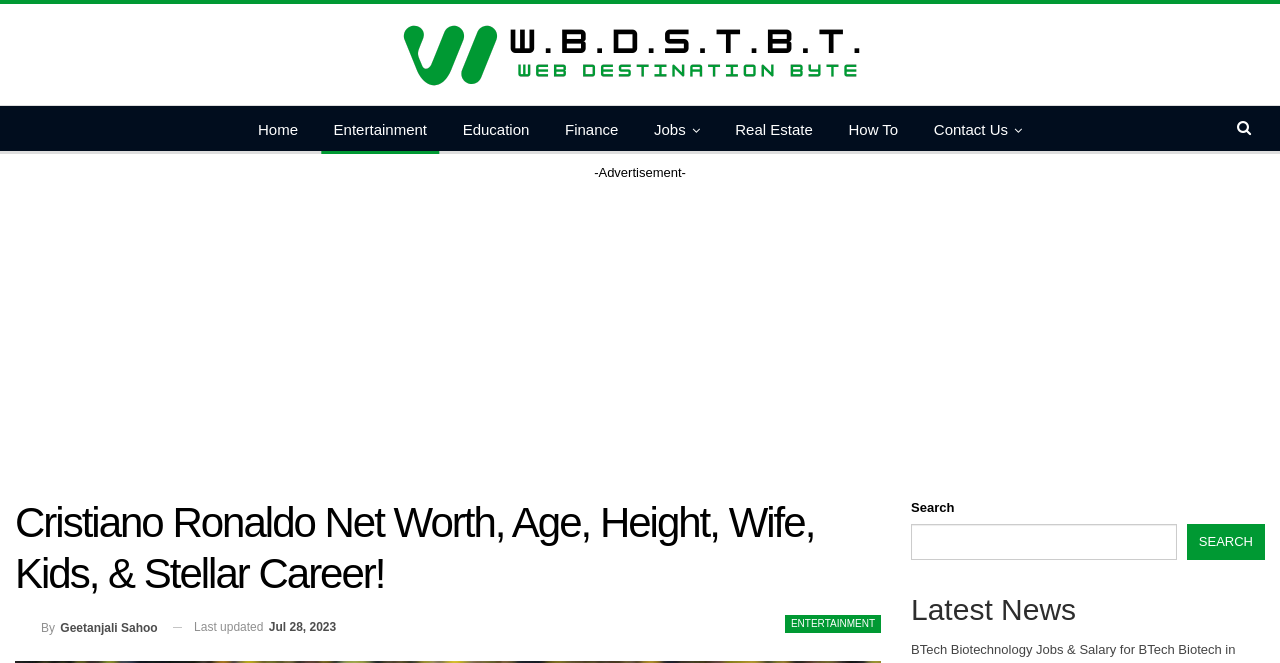Find the bounding box coordinates of the area to click in order to follow the instruction: "Read the latest news".

[0.712, 0.89, 0.988, 0.949]